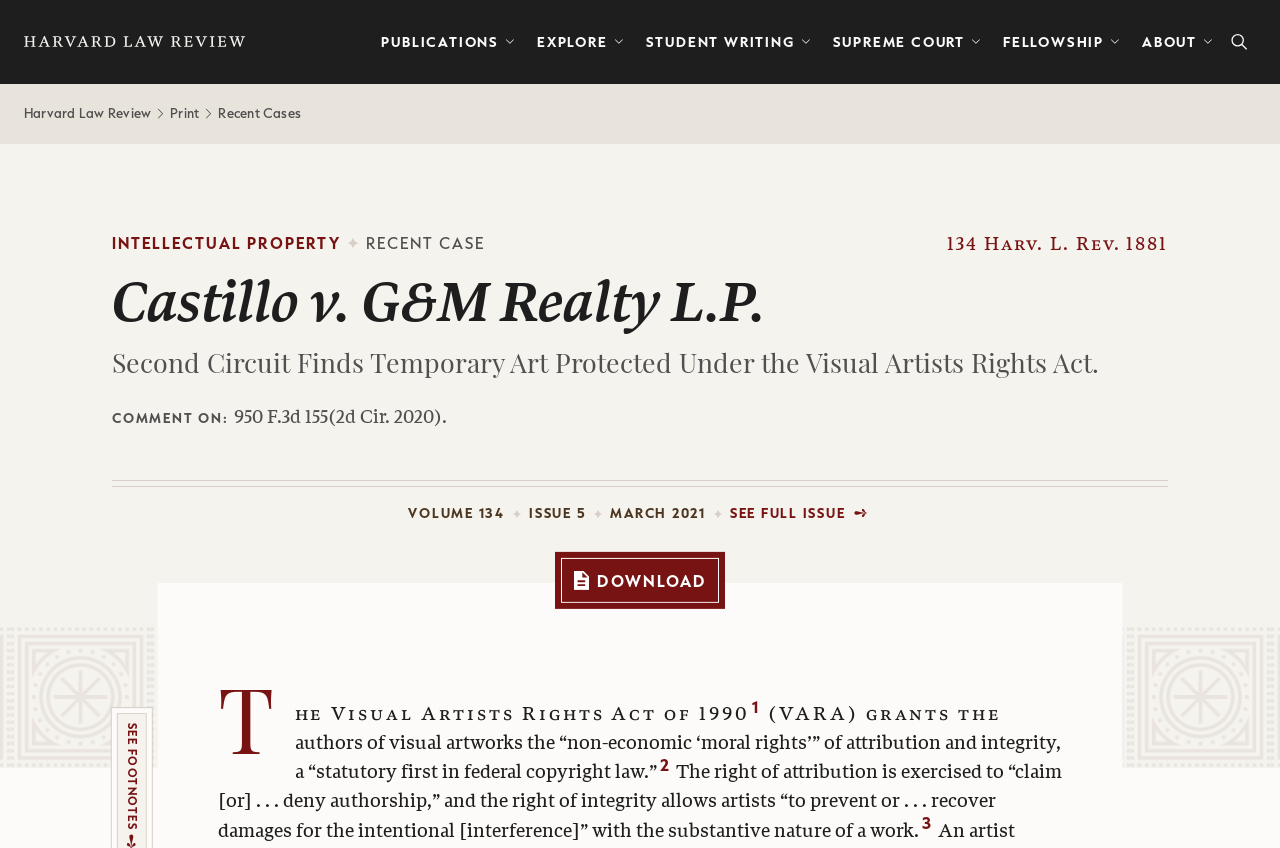Locate the bounding box coordinates of the element that should be clicked to fulfill the instruction: "Get a quote".

None